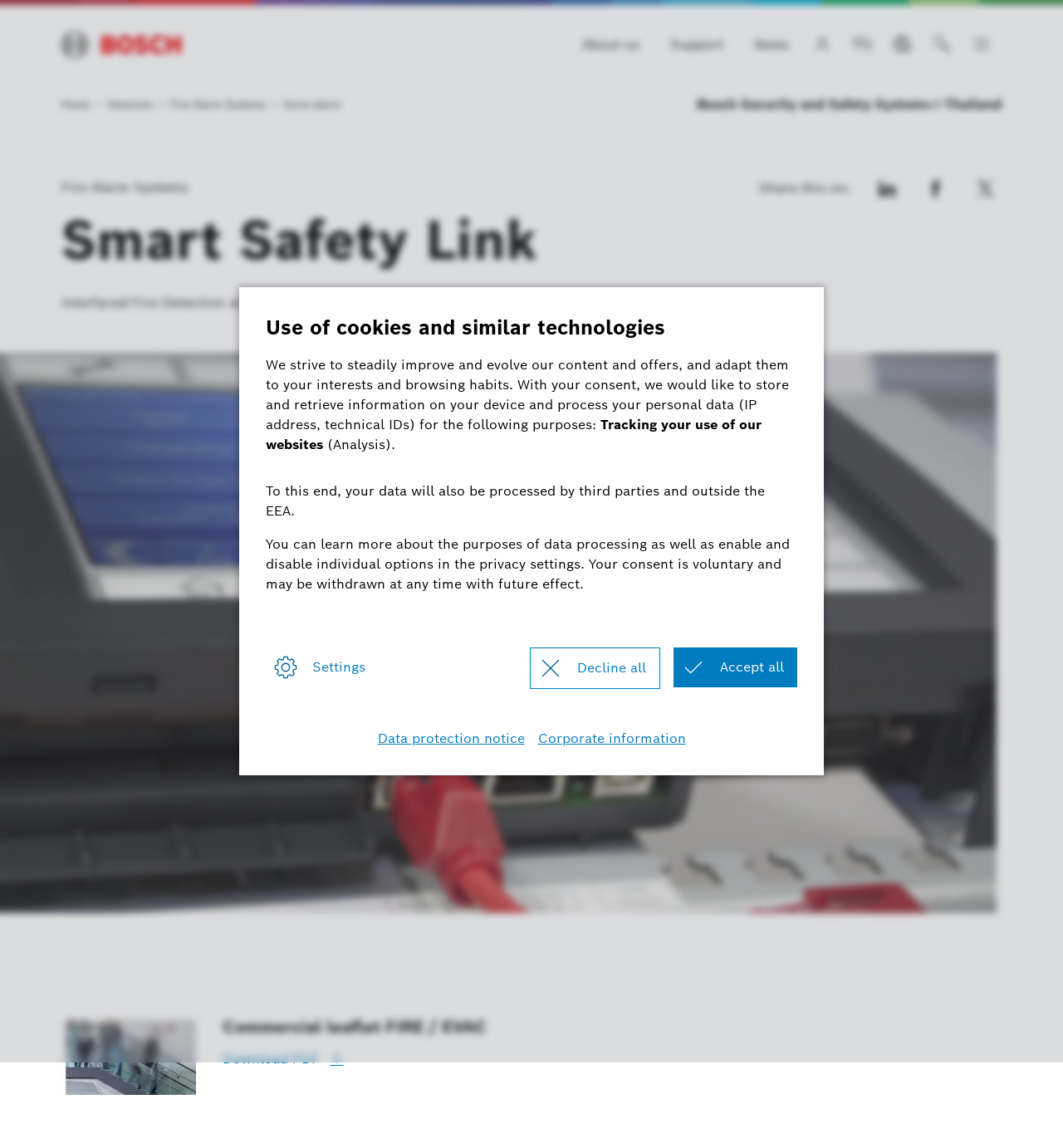Refer to the image and provide an in-depth answer to the question: 
What is the purpose of the 'Settings' button?

The 'Settings' button is located near the text that discusses data processing and consent, suggesting that it is related to managing these settings. The button is likely used to enable or disable individual options for data processing.